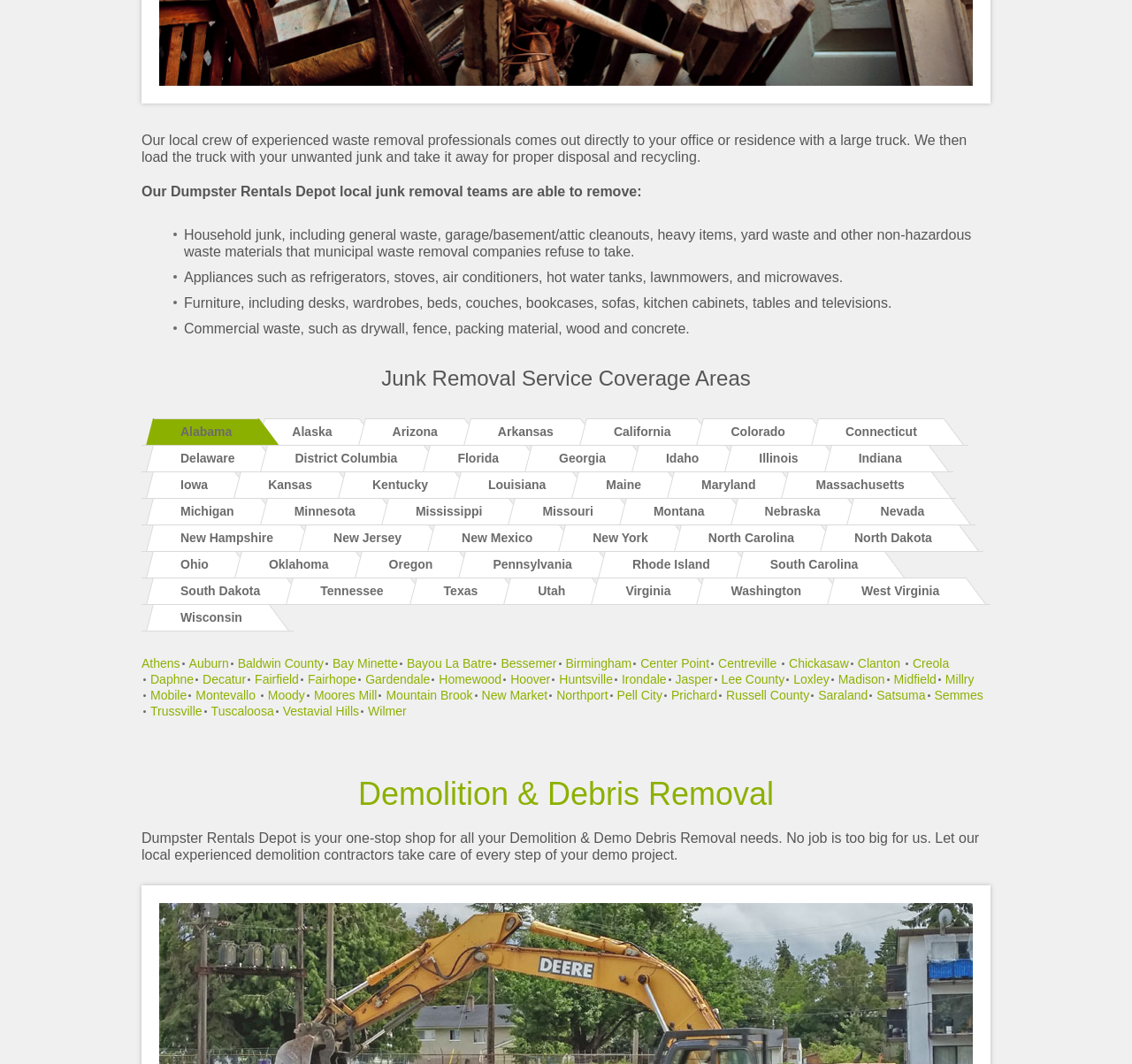What is one type of waste material that this company can remove?
Based on the visual content, answer with a single word or a brief phrase.

Appliances